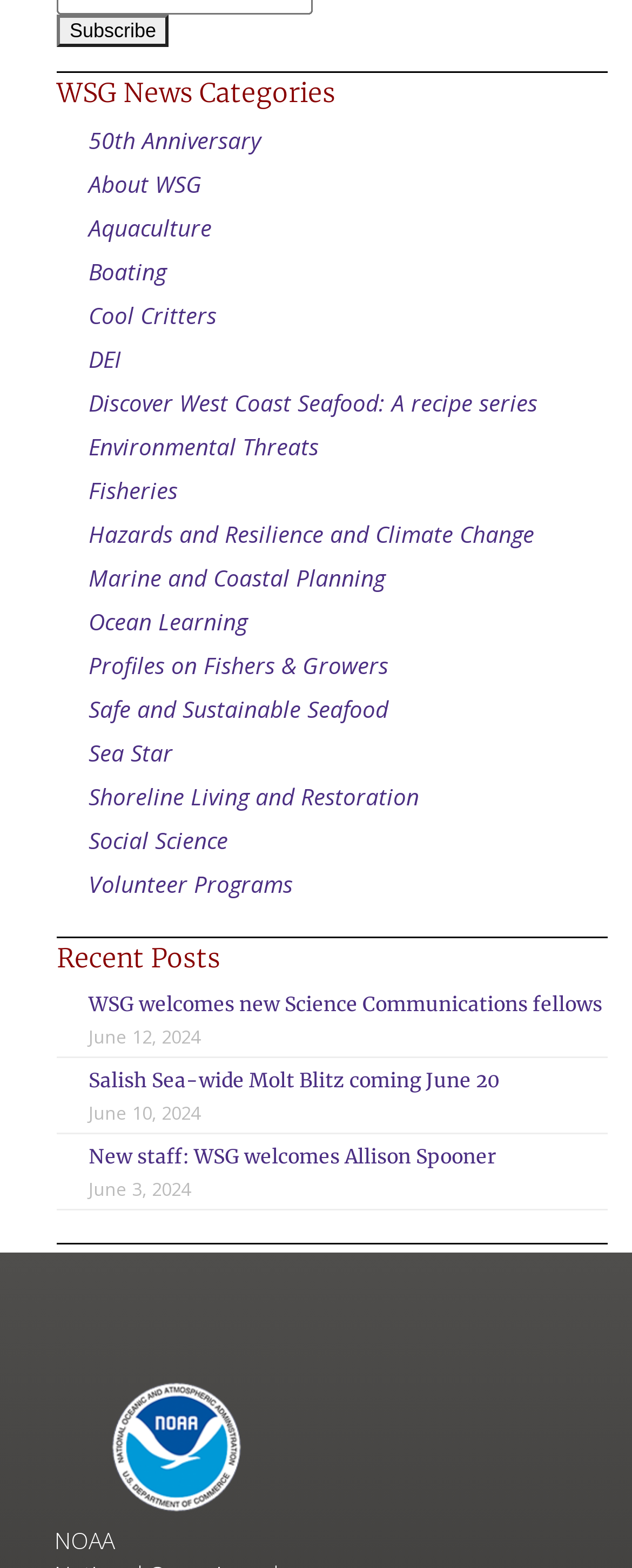Identify the bounding box coordinates of the specific part of the webpage to click to complete this instruction: "Learn about WSG's 50th Anniversary".

[0.14, 0.08, 0.412, 0.1]